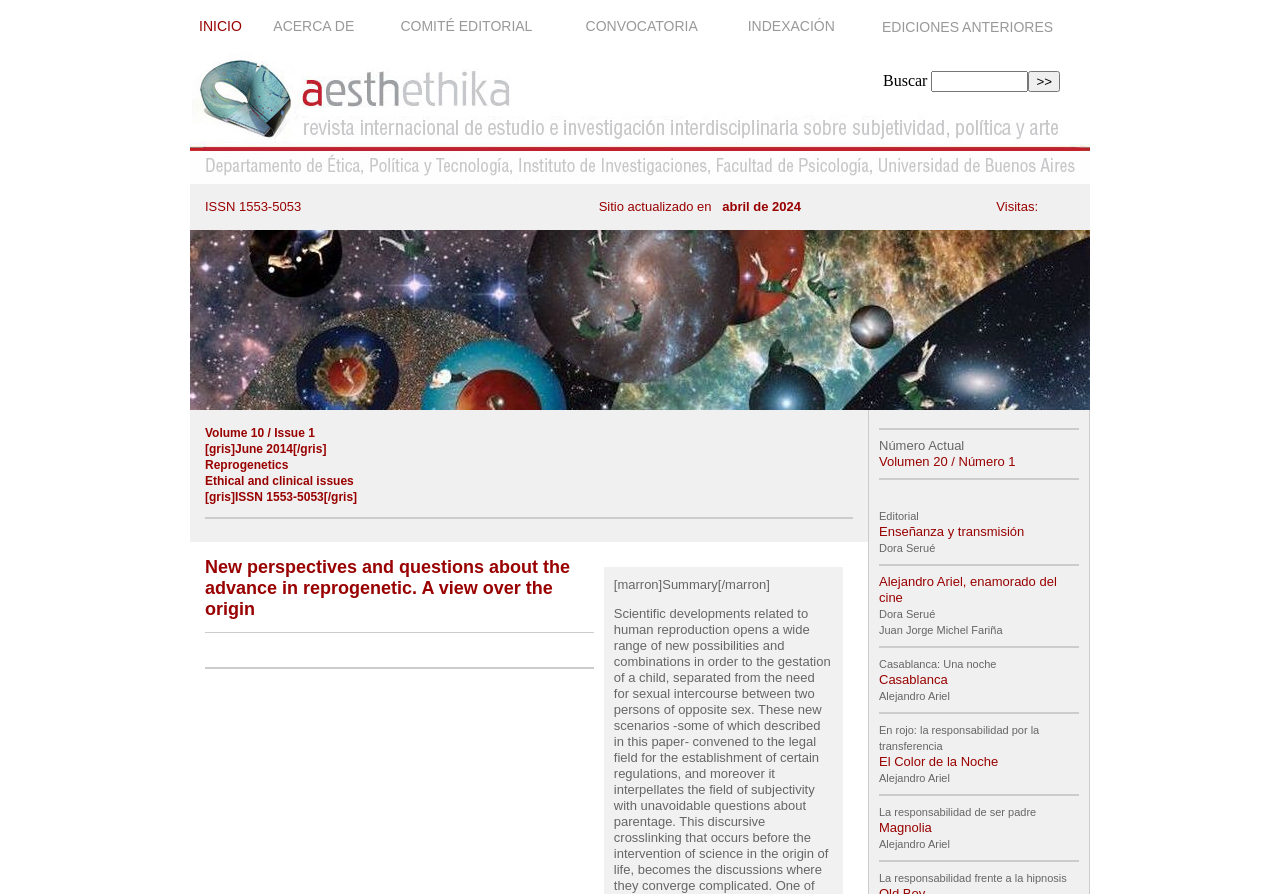Identify the bounding box coordinates for the UI element described by the following text: "Alejandro Ariel, enamorado del cine". Provide the coordinates as four float numbers between 0 and 1, in the format [left, top, right, bottom].

[0.687, 0.642, 0.826, 0.677]